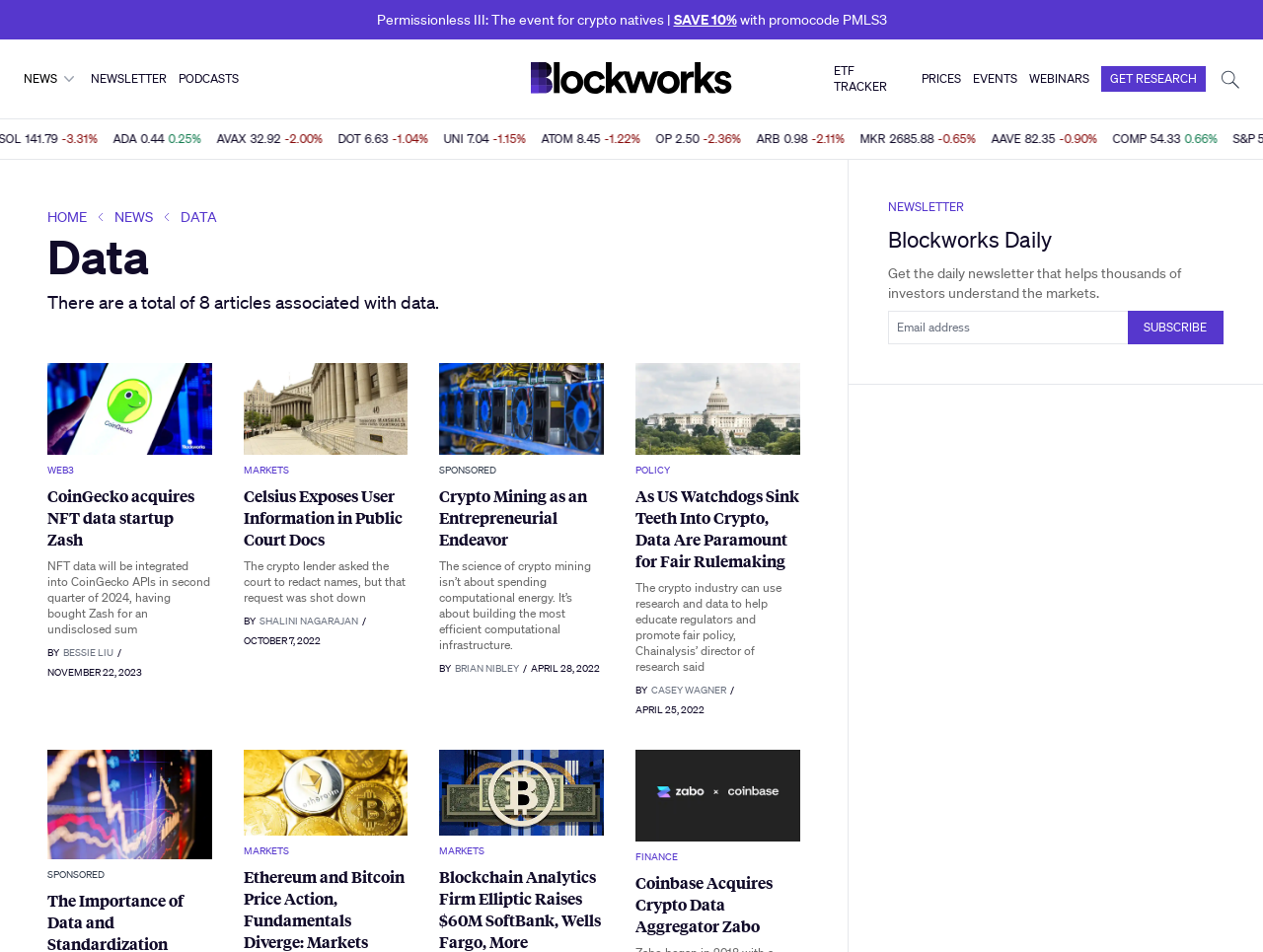Answer the question using only one word or a concise phrase: What is the name of the event for crypto natives?

Permissionless III